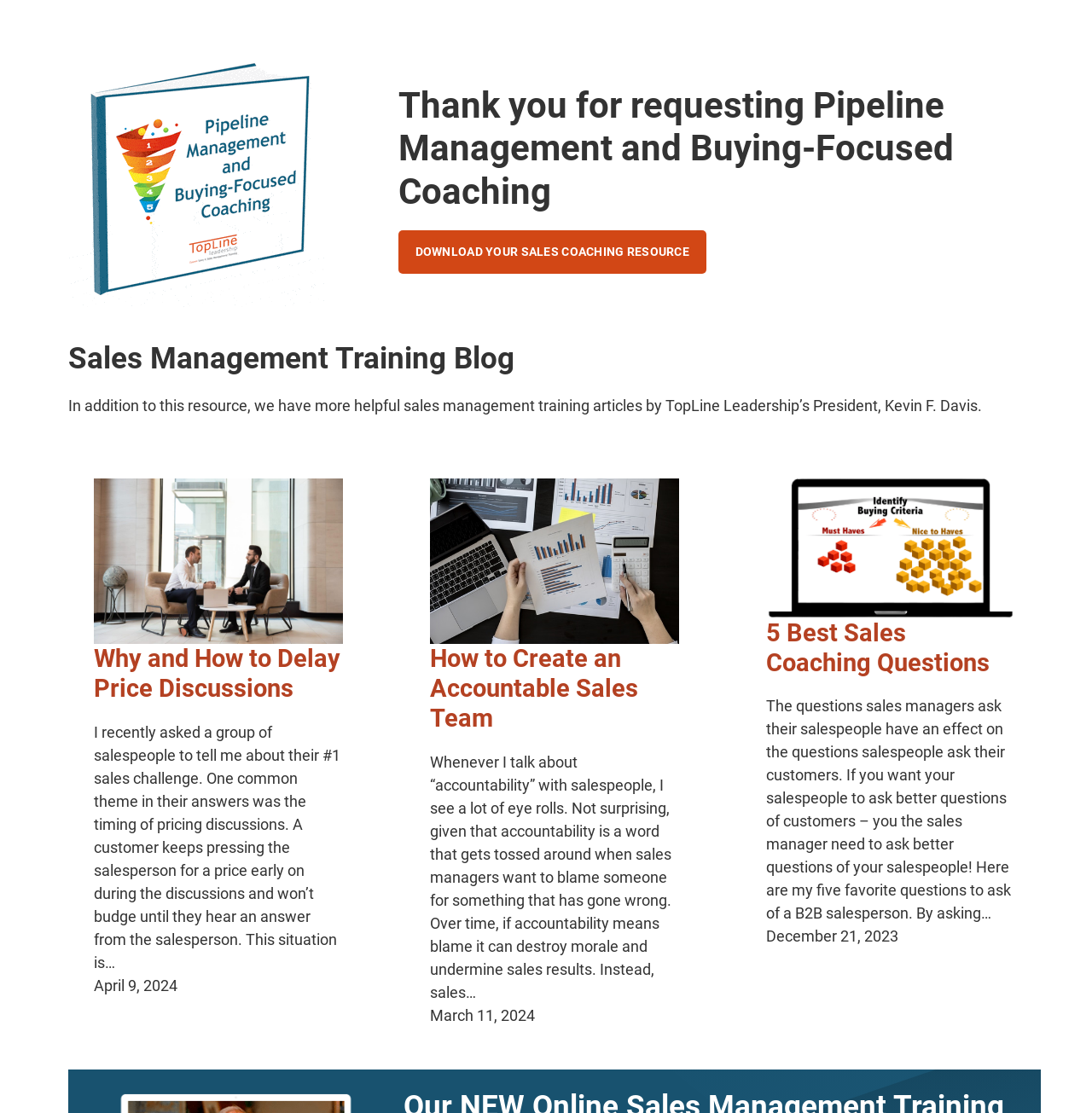Answer the question with a brief word or phrase:
Who is the author of the articles?

Kevin F. Davis